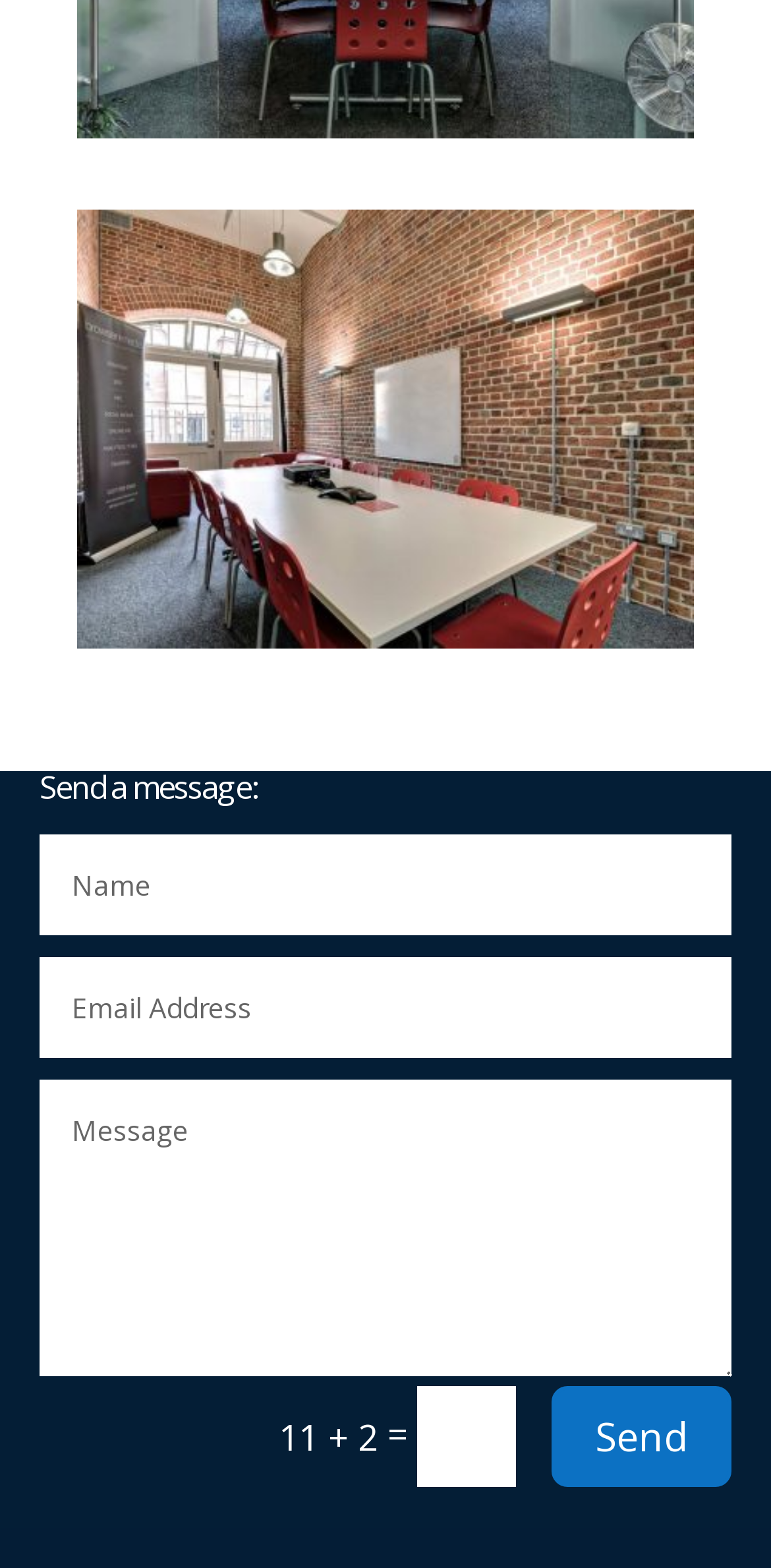Determine the bounding box for the UI element as described: "Send". The coordinates should be represented as four float numbers between 0 and 1, formatted as [left, top, right, bottom].

[0.715, 0.885, 0.949, 0.949]